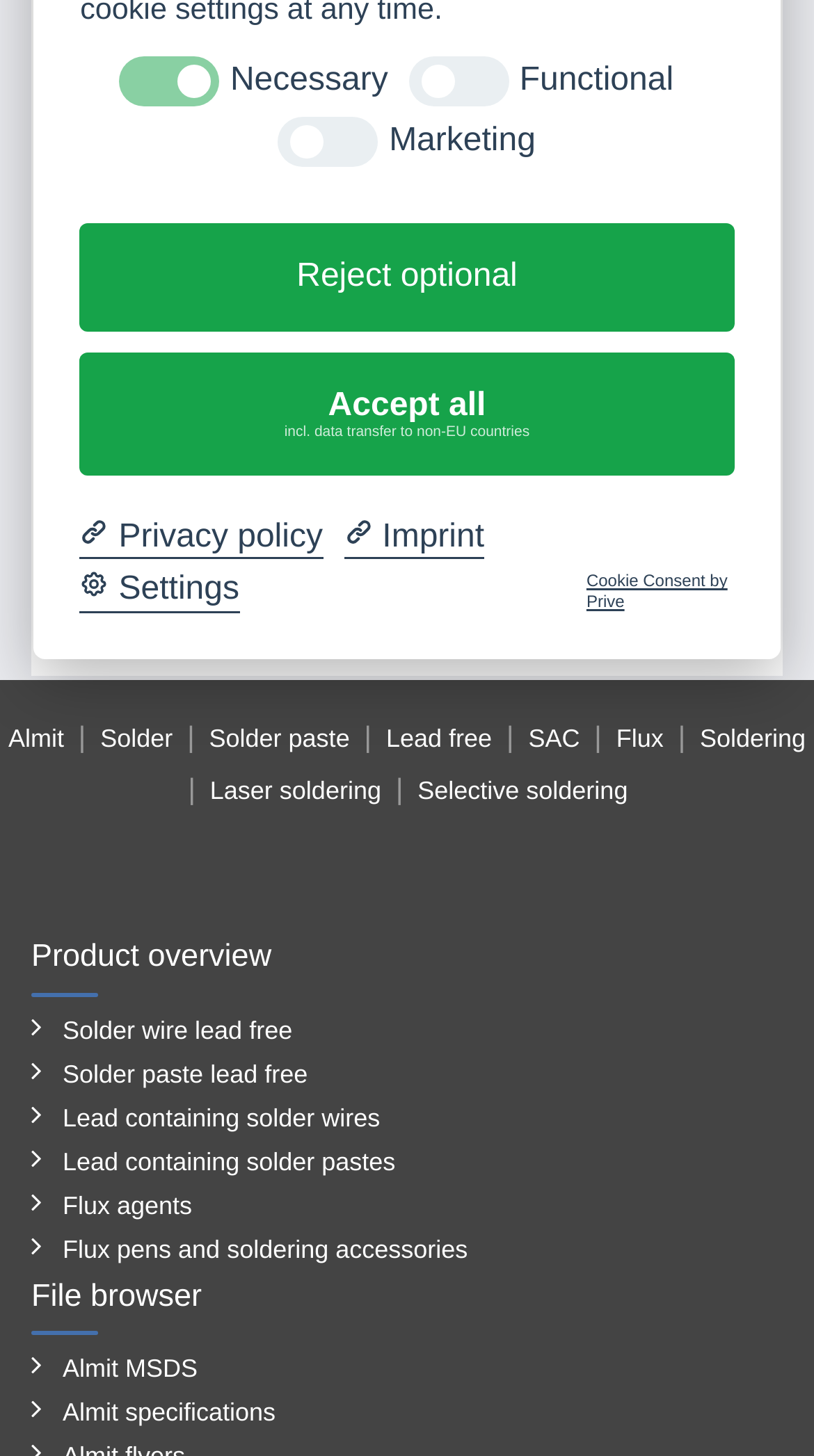Provide the bounding box coordinates, formatted as (top-left x, top-left y, bottom-right x, bottom-right y), with all values being floating point numbers between 0 and 1. Identify the bounding box of the UI element that matches the description: Kingaziz.com

None